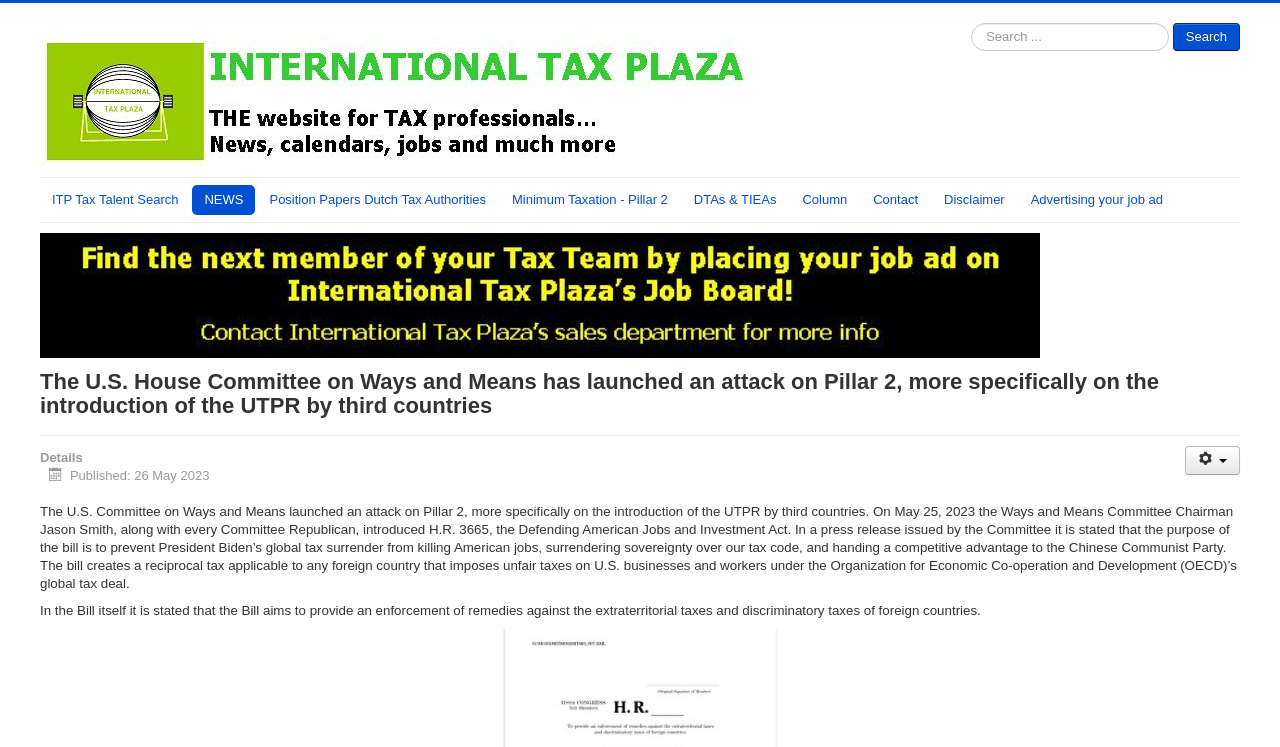Offer a detailed explanation of the webpage layout and contents.

The webpage appears to be a news article or blog post from the "International Tax Plaza" website. At the top left corner, there is a logo and a link to the website's homepage. Next to it, there is a search bar with a search button on the right side. 

Below the search bar, there is a navigation menu with several links, including "ITP Tax Talent Search", "NEWS", "Position Papers Dutch Tax Authorities", "Minimum Taxation - Pillar 2", "DTAs & TIEAs", "Column", "Contact", "Disclaimer", and "Advertising your job ad". 

The main content of the webpage is an article with a heading that reads "The U.S. House Committee on Ways and Means has launched an attack on Pillar 2, more specifically on the introduction of the UTPR by third countries". The article is divided into sections, with the first section providing an overview of the topic. 

On the top right corner, there is a button labeled "User tools" that has a dropdown menu. Below the article, there is a section with details about the publication, including the date "Published: 26 May 2023". The article itself discusses the U.S. Committee on Ways and Means' introduction of a bill aimed at preventing the implementation of a global tax deal that could harm American jobs and sovereignty.